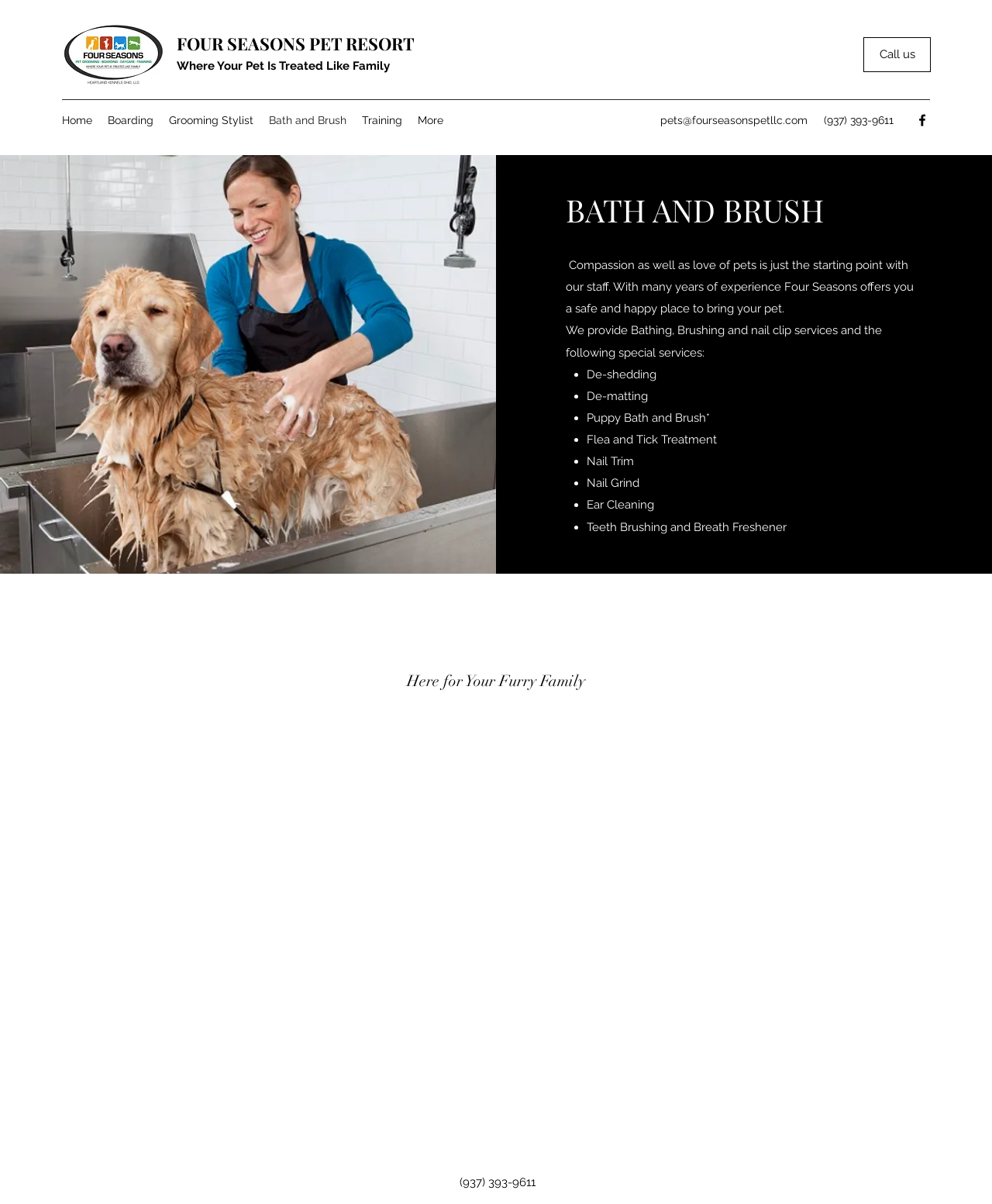Return the bounding box coordinates of the UI element that corresponds to this description: "FOUR SEASONS PET RESORT". The coordinates must be given as four float numbers in the range of 0 and 1, [left, top, right, bottom].

[0.178, 0.026, 0.418, 0.046]